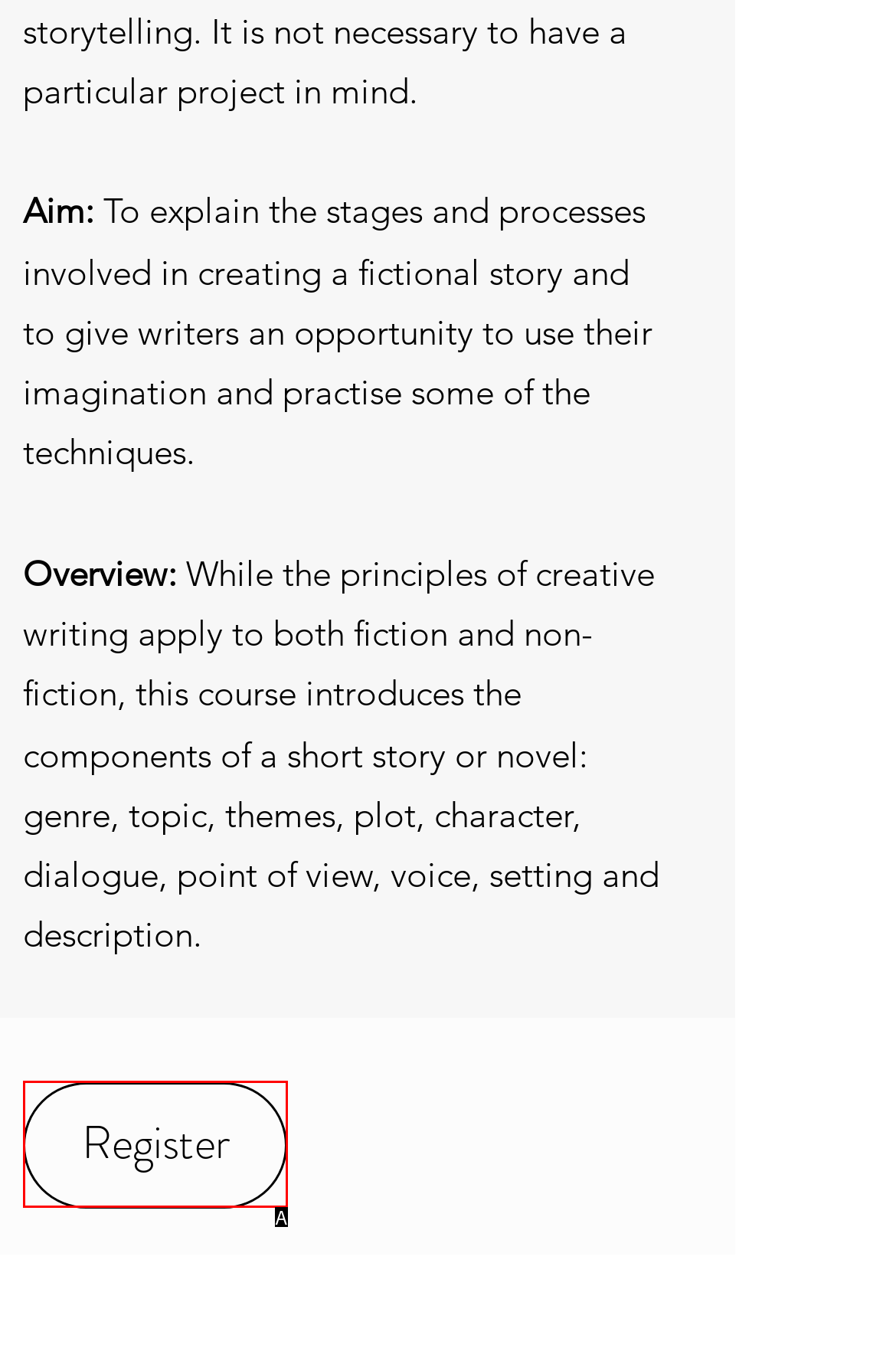Refer to the description: Register and choose the option that best fits. Provide the letter of that option directly from the options.

A